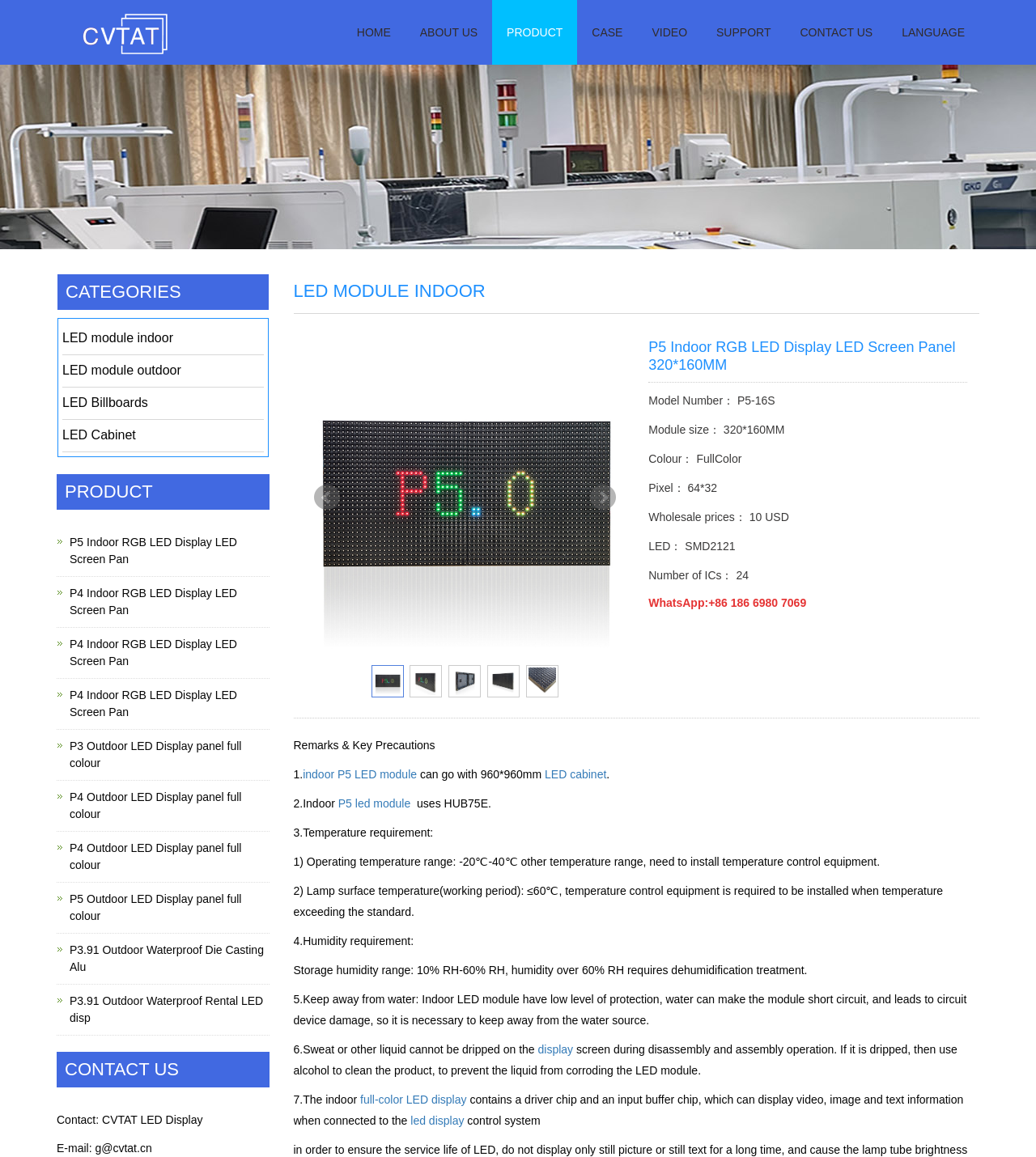Kindly determine the bounding box coordinates for the clickable area to achieve the given instruction: "View book details".

None